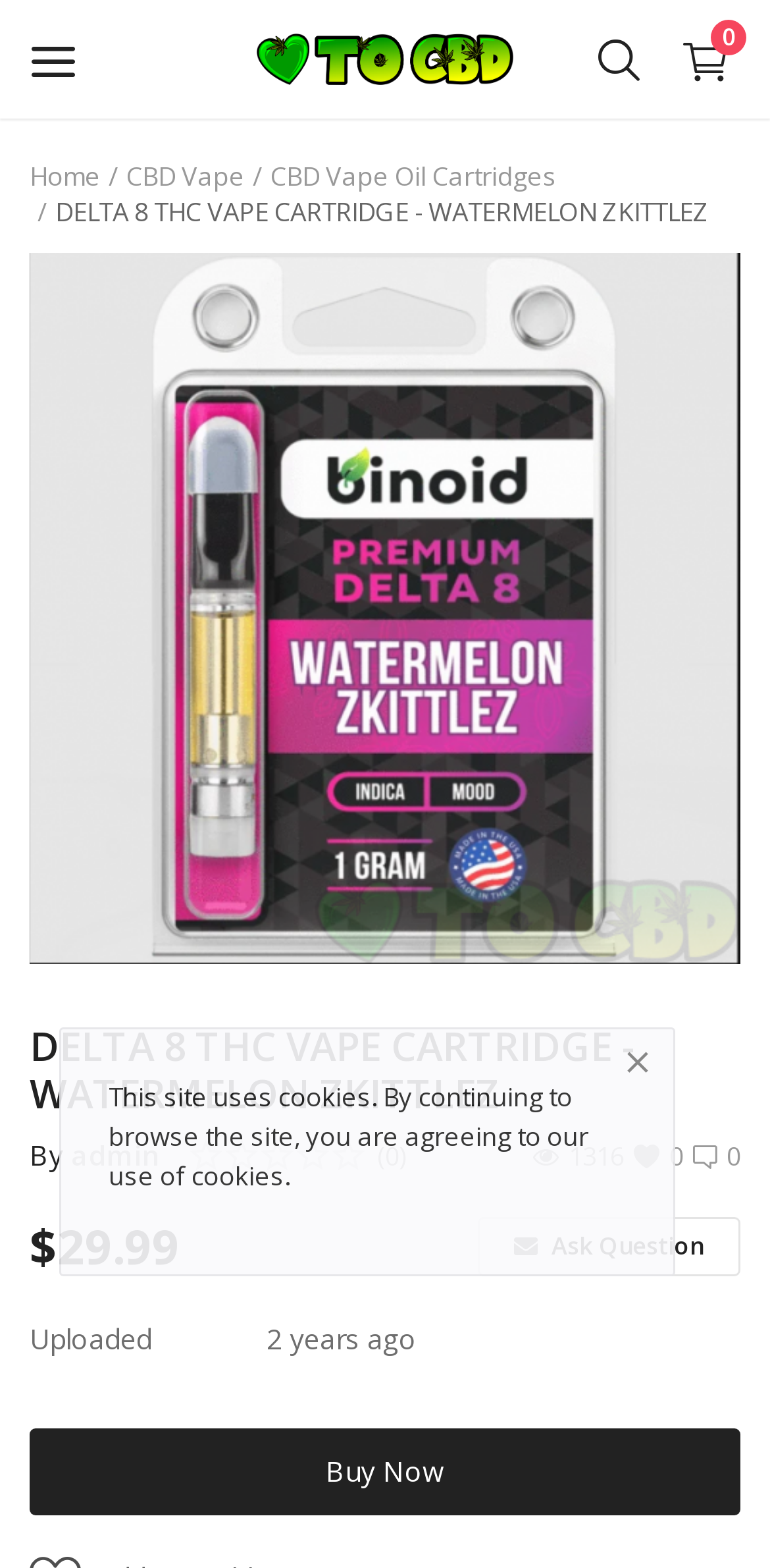Answer this question in one word or a short phrase: What is the category of the product?

CBD Vape